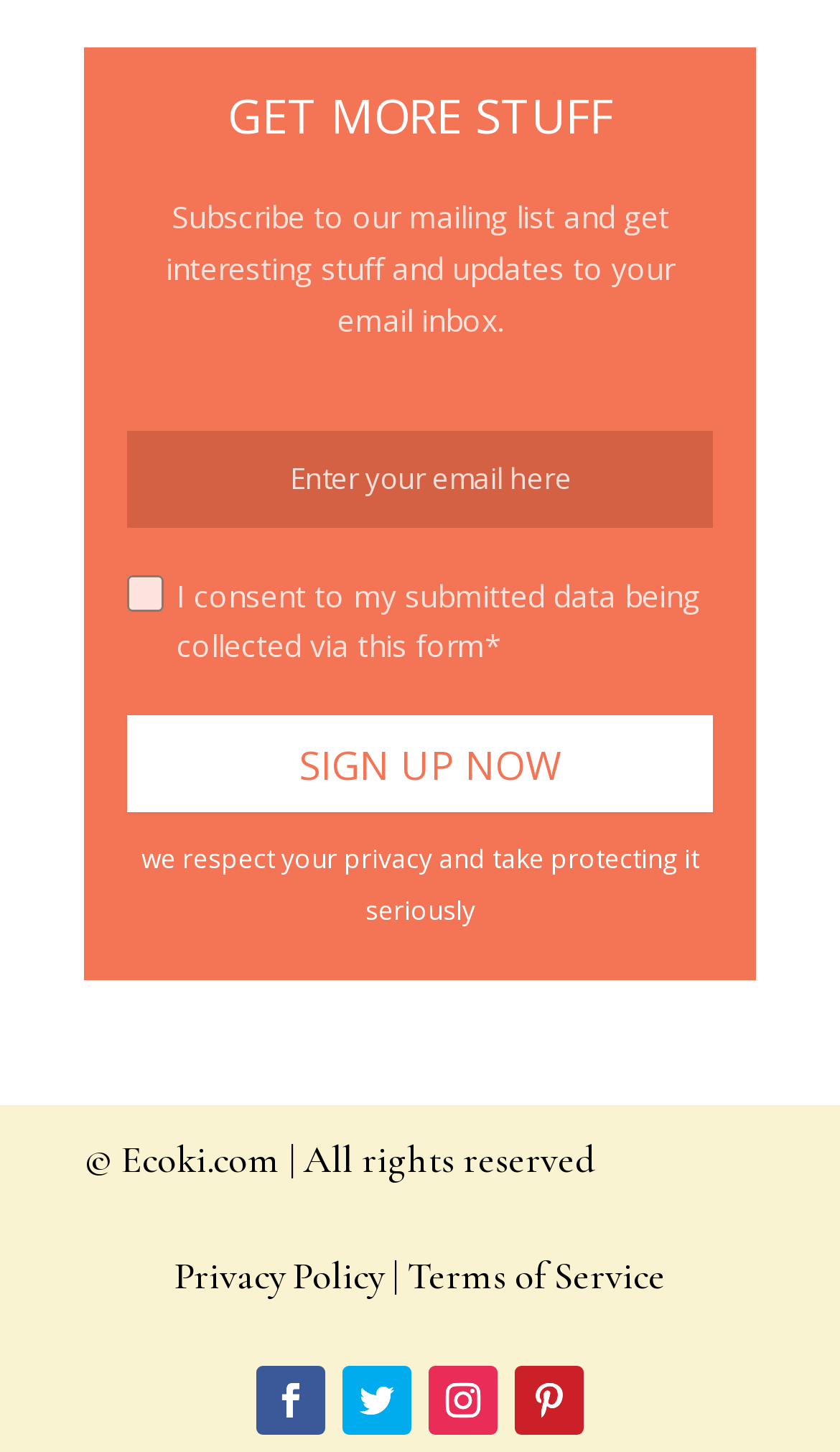How many social media links are available?
Using the image, elaborate on the answer with as much detail as possible.

There are four social media links at the bottom of the page, represented by icons, which are likely links to the website's social media profiles.